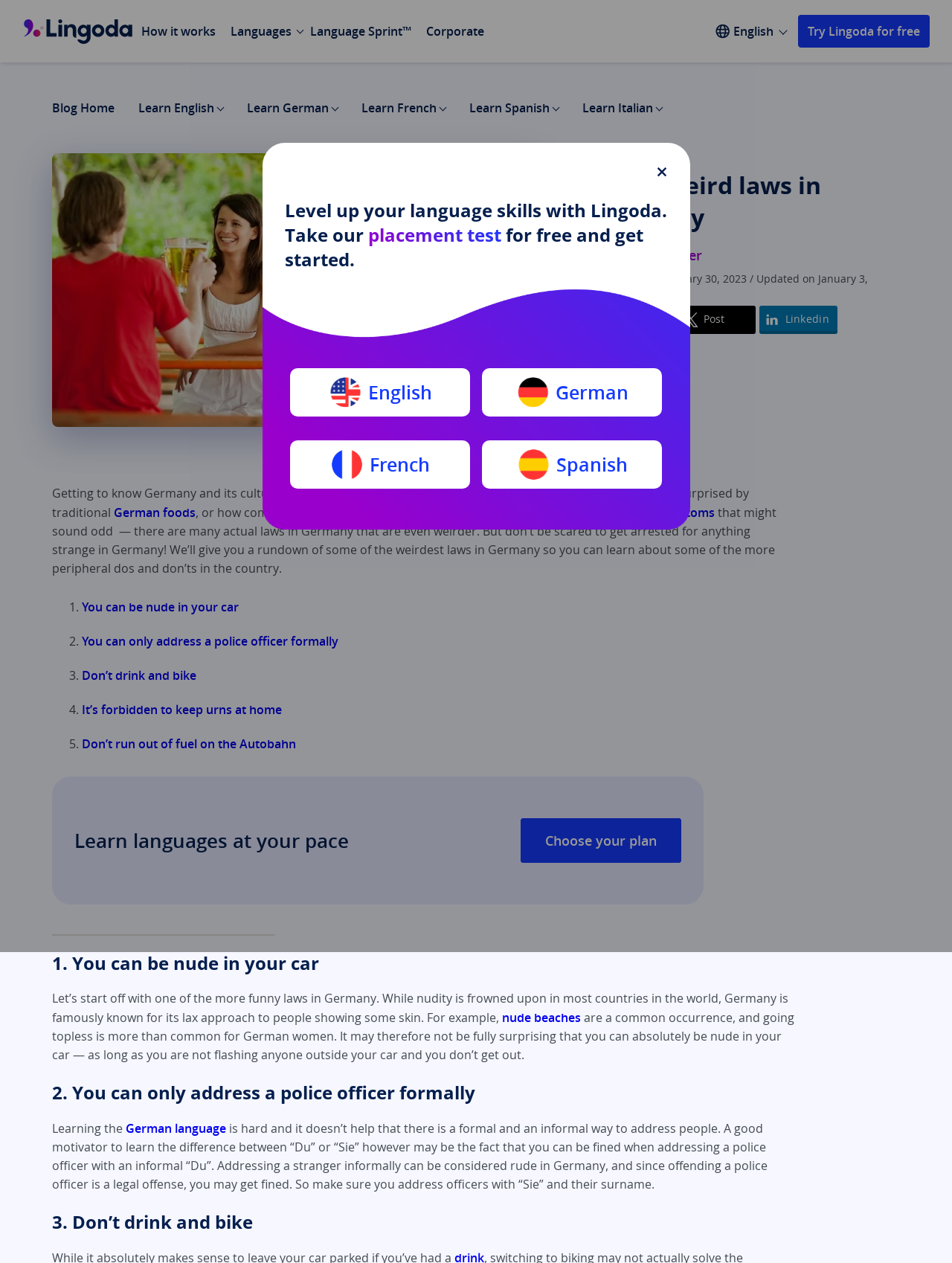Please respond in a single word or phrase: 
How many languages are listed for learning?

6